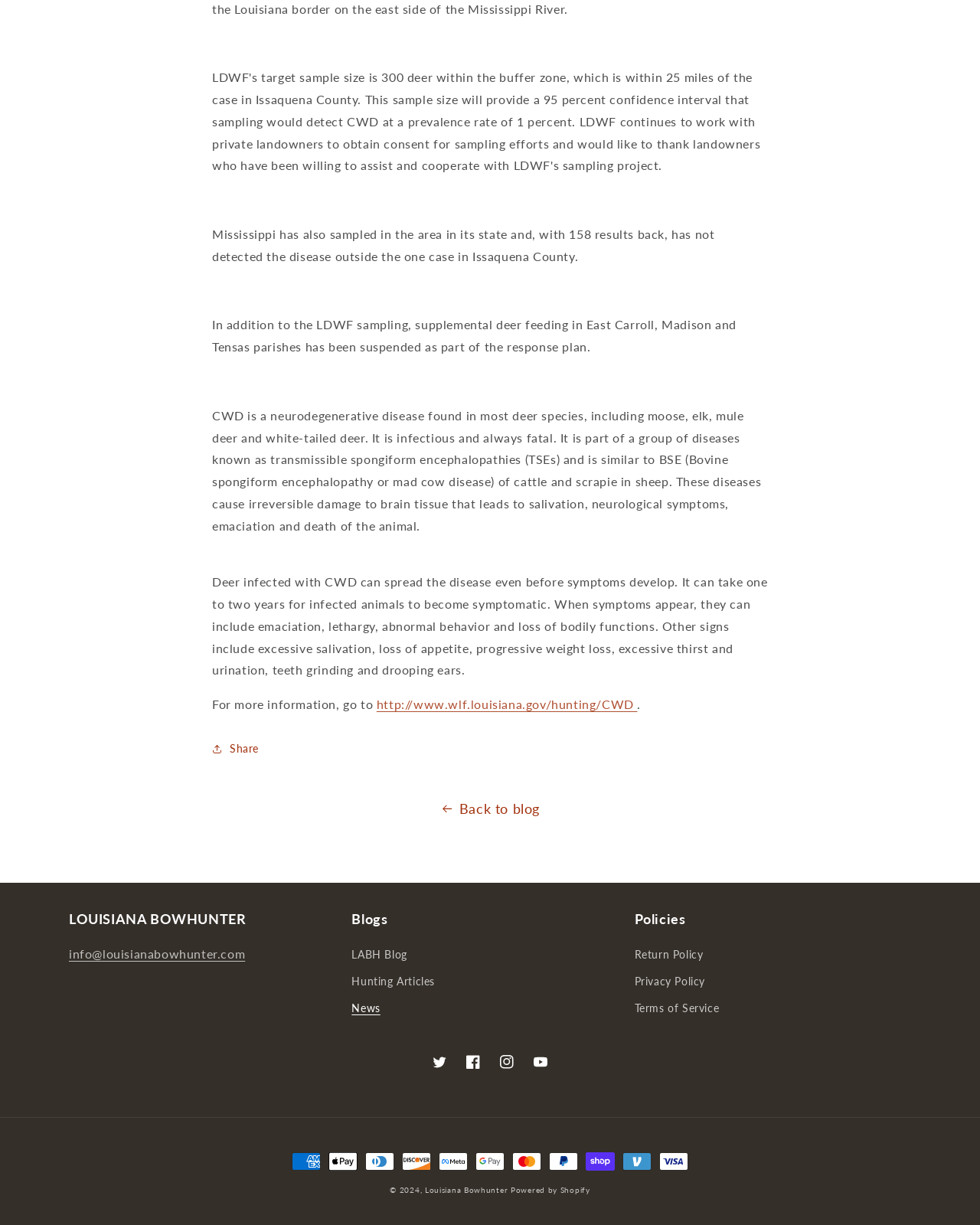What is the name of the website?
Utilize the information in the image to give a detailed answer to the question.

The name of the website can be found at the bottom of the page, where it says '© 2024, Louisiana Bowhunter', indicating that the website is owned by Louisiana Bowhunter.